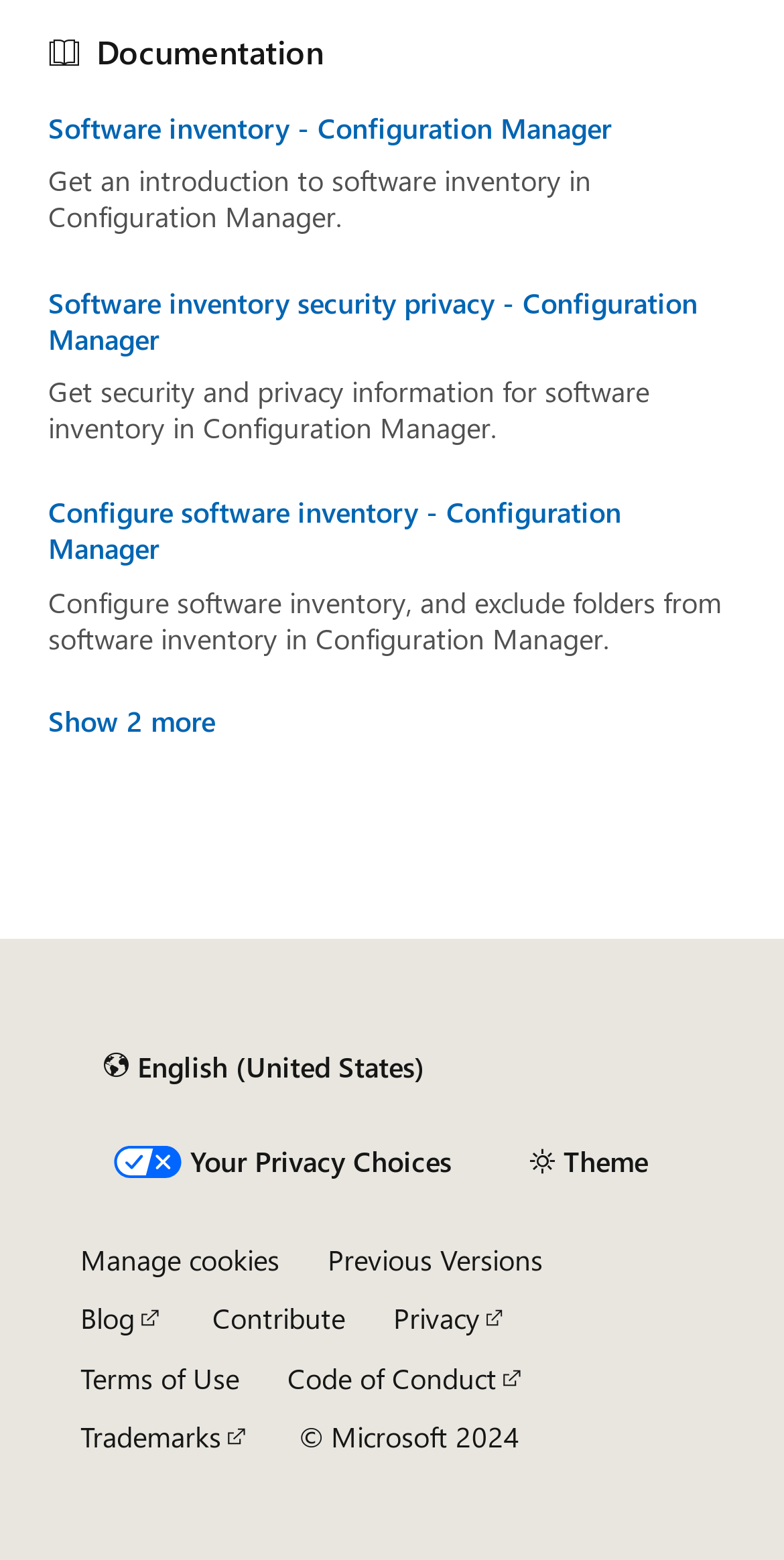Locate the bounding box coordinates of the region to be clicked to comply with the following instruction: "Select the 'Theme' option". The coordinates must be four float numbers between 0 and 1, in the form [left, top, right, bottom].

[0.646, 0.724, 0.856, 0.765]